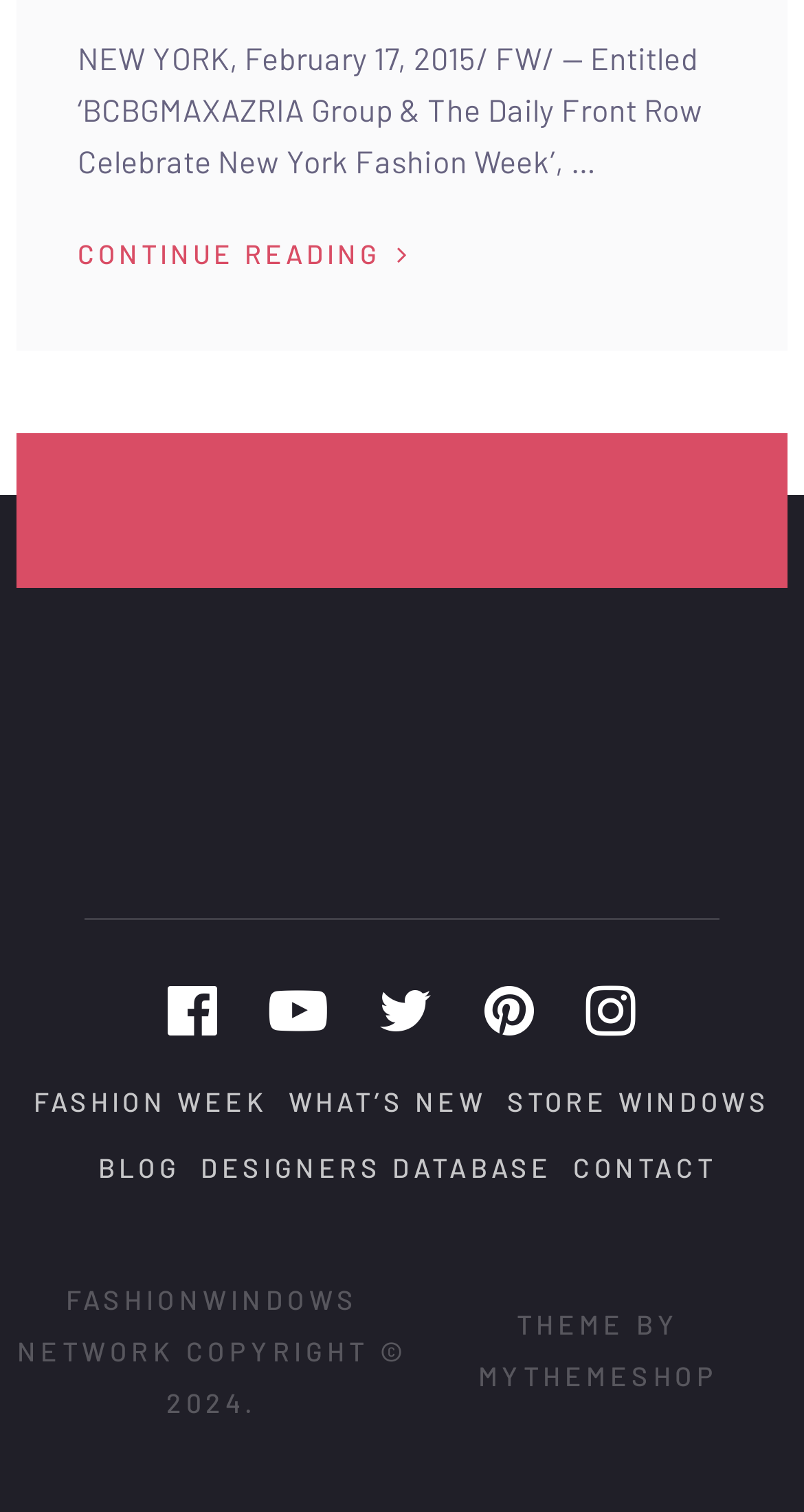Please locate the bounding box coordinates of the region I need to click to follow this instruction: "Contact the website".

[0.713, 0.761, 0.891, 0.783]